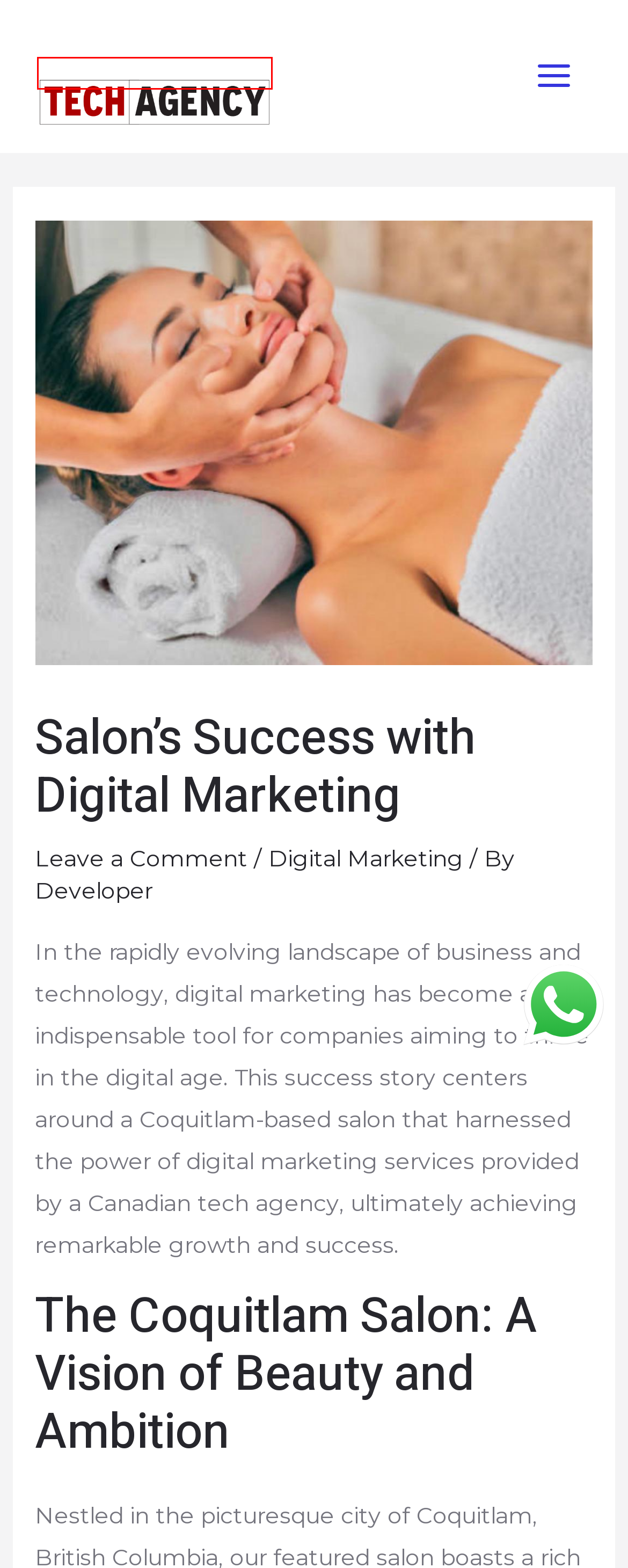You are given a screenshot depicting a webpage with a red bounding box around a UI element. Select the description that best corresponds to the new webpage after clicking the selected element. Here are the choices:
A. Canadian Marketing Services
B. Social Media - Canadian Tech Agency
C. Canadian Tech Agency
D. Developer, Author at Canadian Tech Agency
E. Search Engine Optimization - Canadian Tech Agency
F. Web Design - Canadian Tech Agency
G. Blog - Canadian Tech Agency
H. Coquitlam Salon | Coquitlam Eye Brows | Coquitlam Lip Blush

C